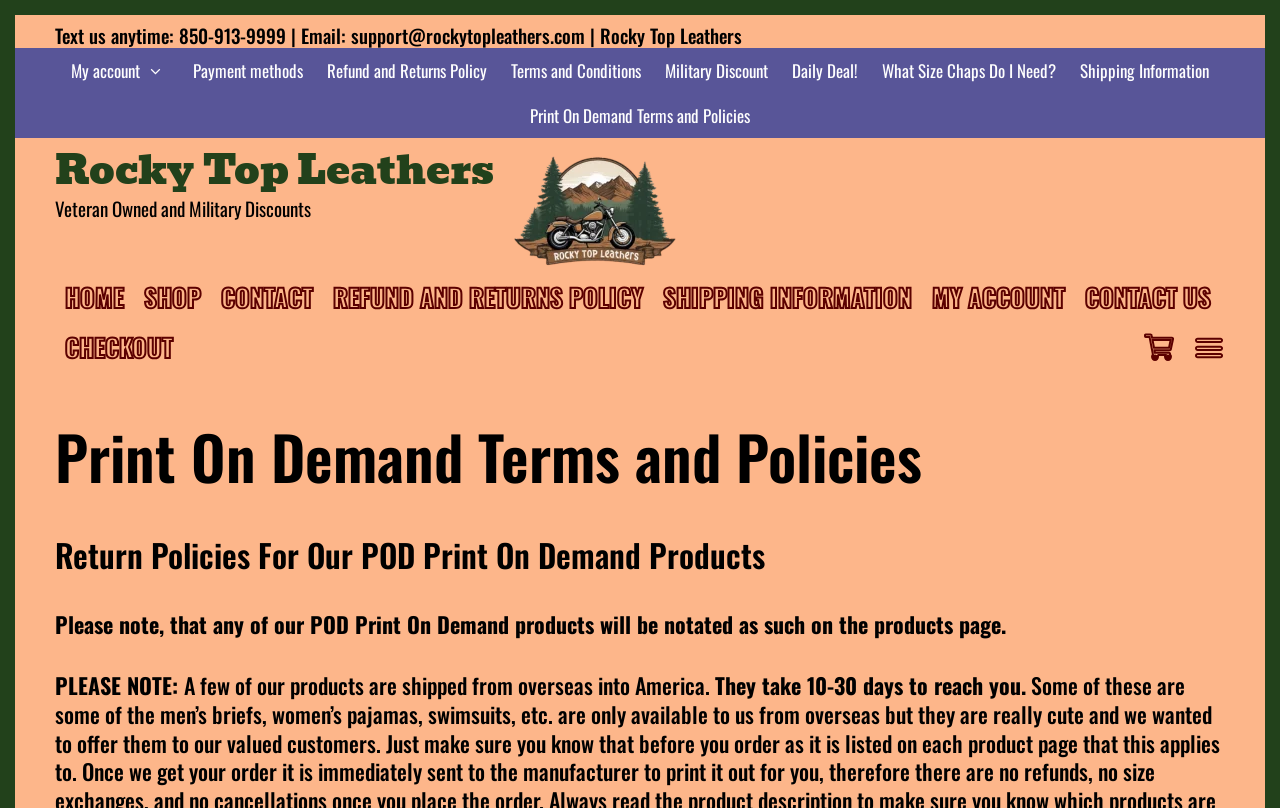Please find and generate the text of the main header of the webpage.

Print On Demand Terms and Policies